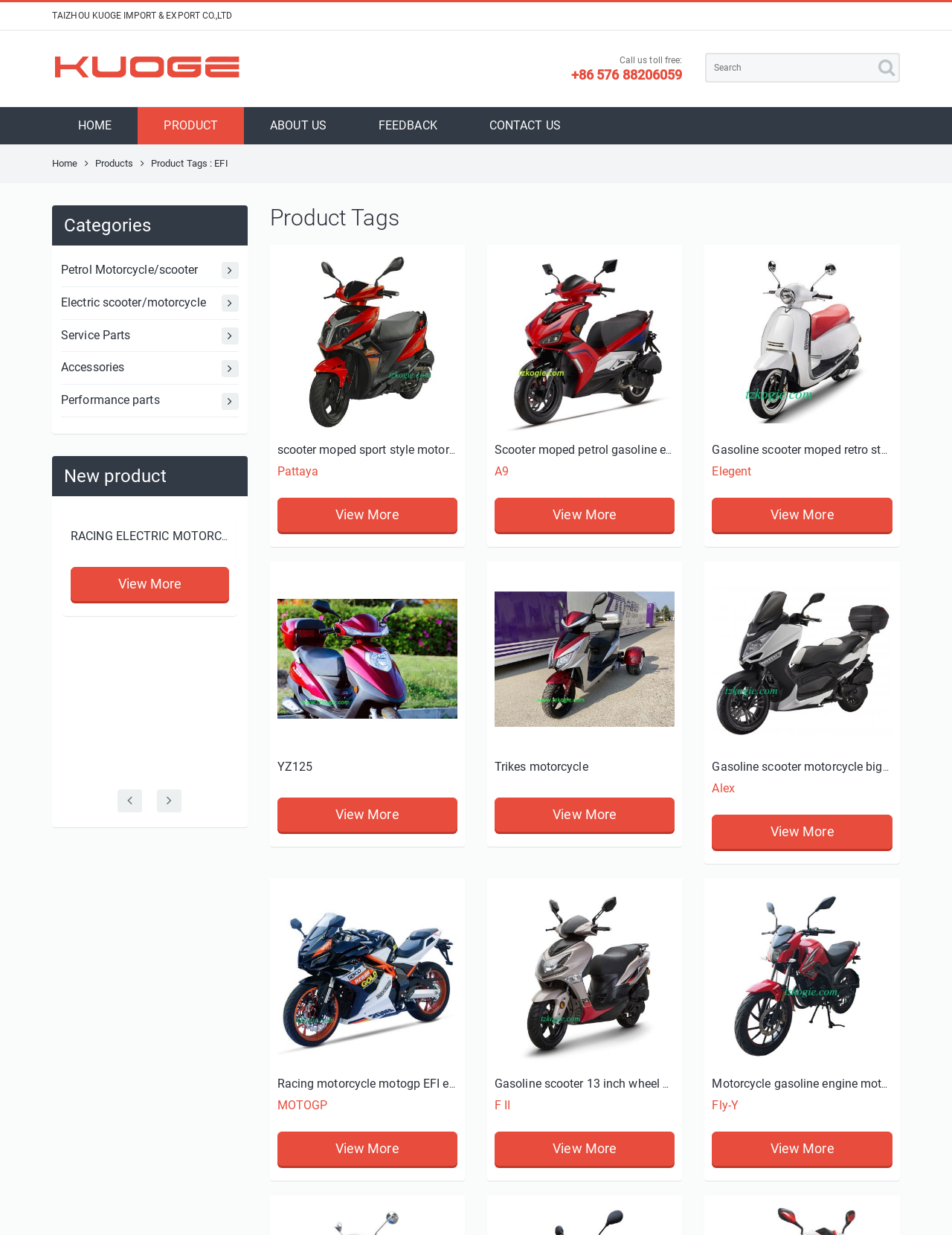Based on the image, provide a detailed response to the question:
What is the purpose of the search bar?

The search bar can be found on the top right side of the webpage, and it is likely used to search for specific products or keywords within the website.